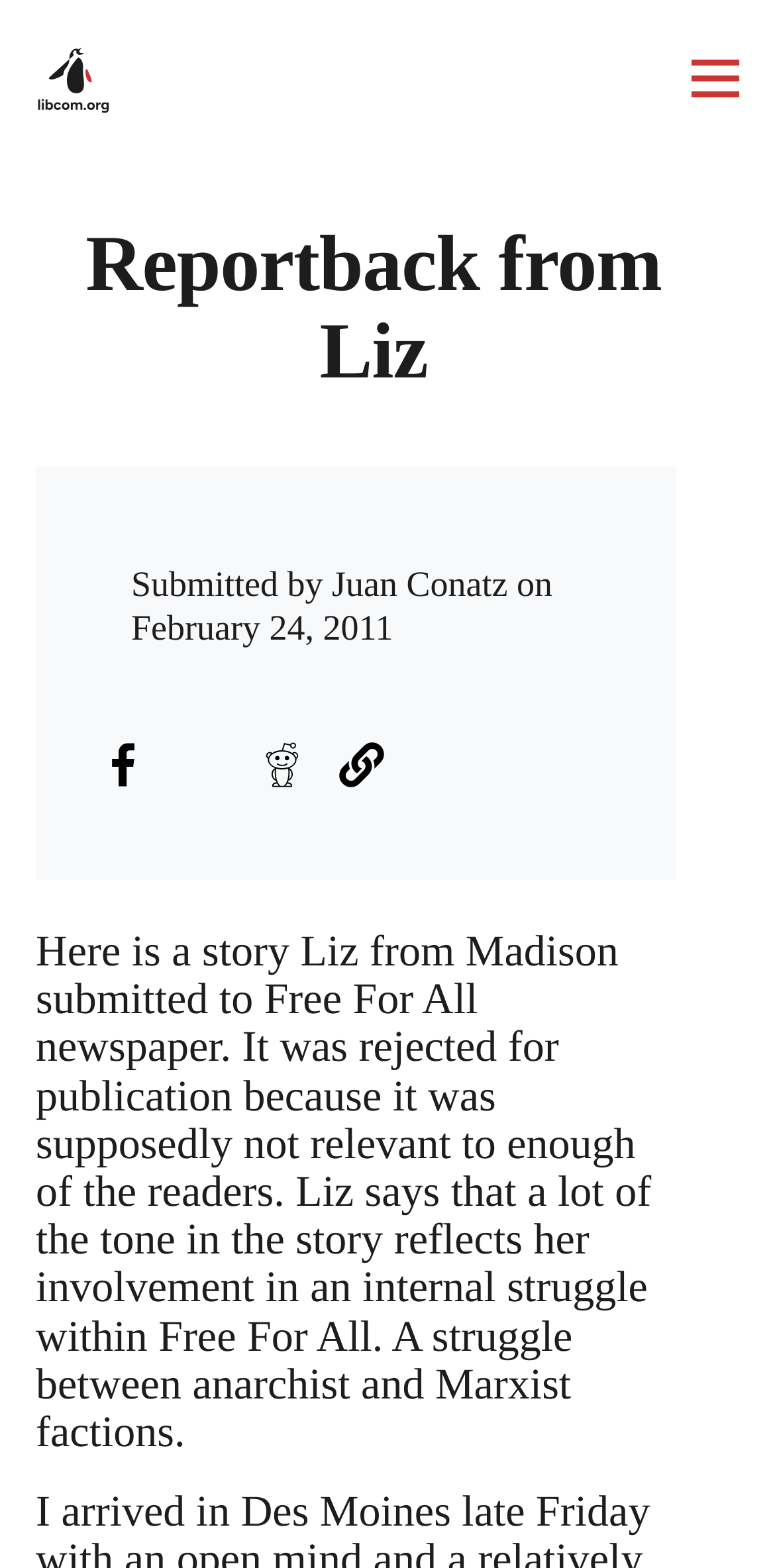What is the date of submission?
Examine the image and provide an in-depth answer to the question.

I found the answer by looking at the footer section of the webpage, where it says 'on February 24, 2011'.